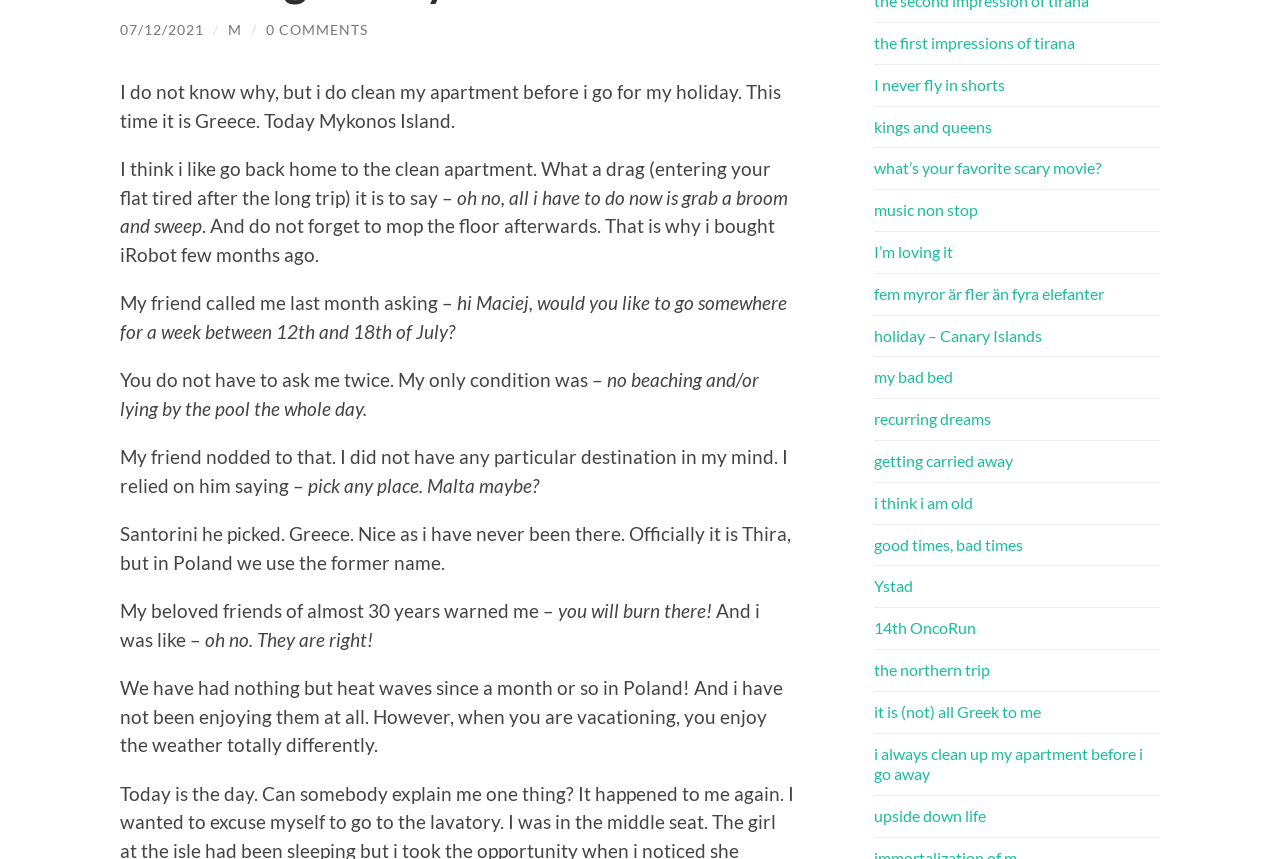For the given element description holiday – Canary Islands, determine the bounding box coordinates of the UI element. The coordinates should follow the format (top-left x, top-left y, bottom-right x, bottom-right y) and be within the range of 0 to 1.

[0.683, 0.379, 0.906, 0.403]